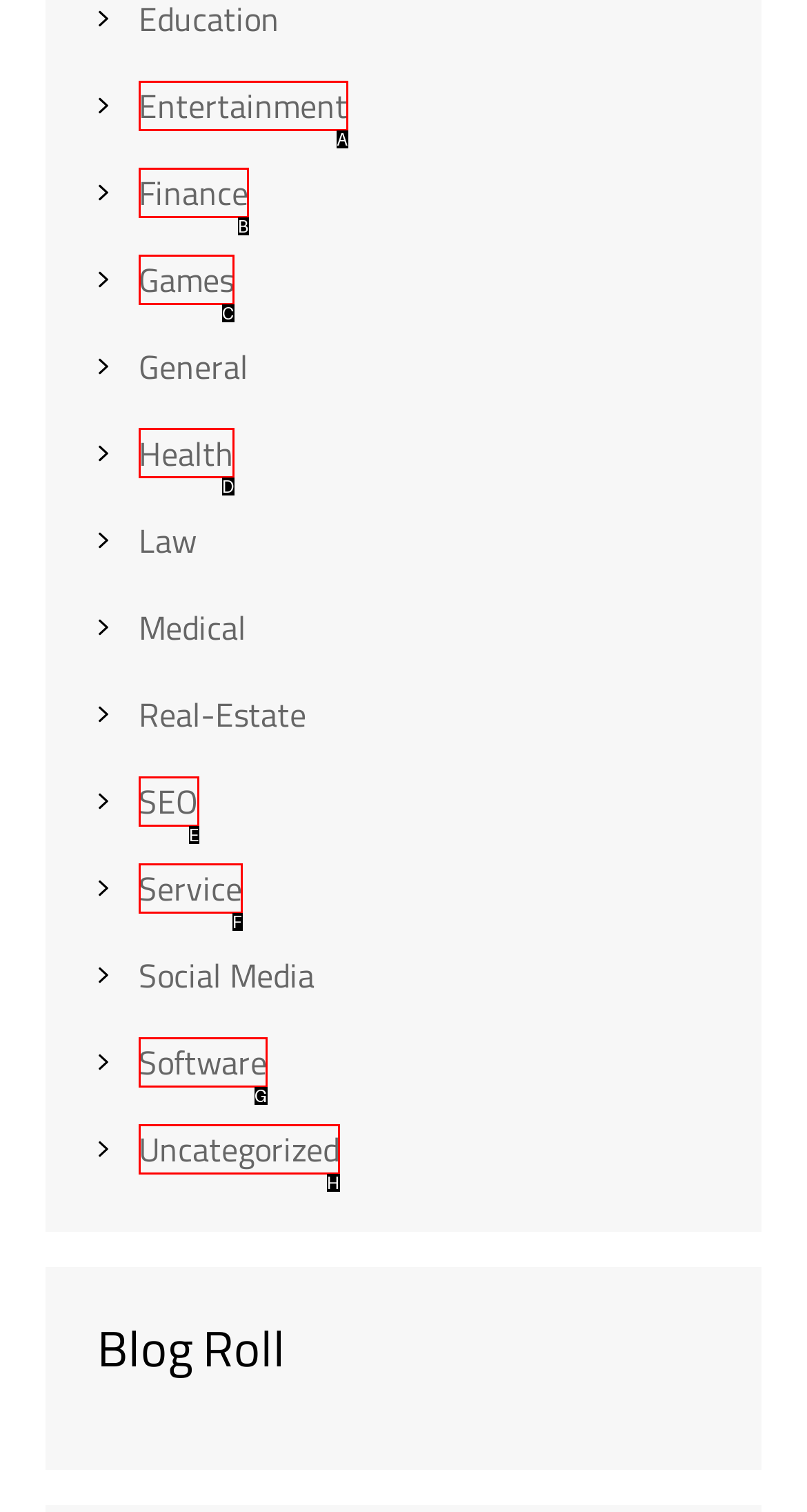Pick the right letter to click to achieve the task: Learn about Health
Answer with the letter of the correct option directly.

D